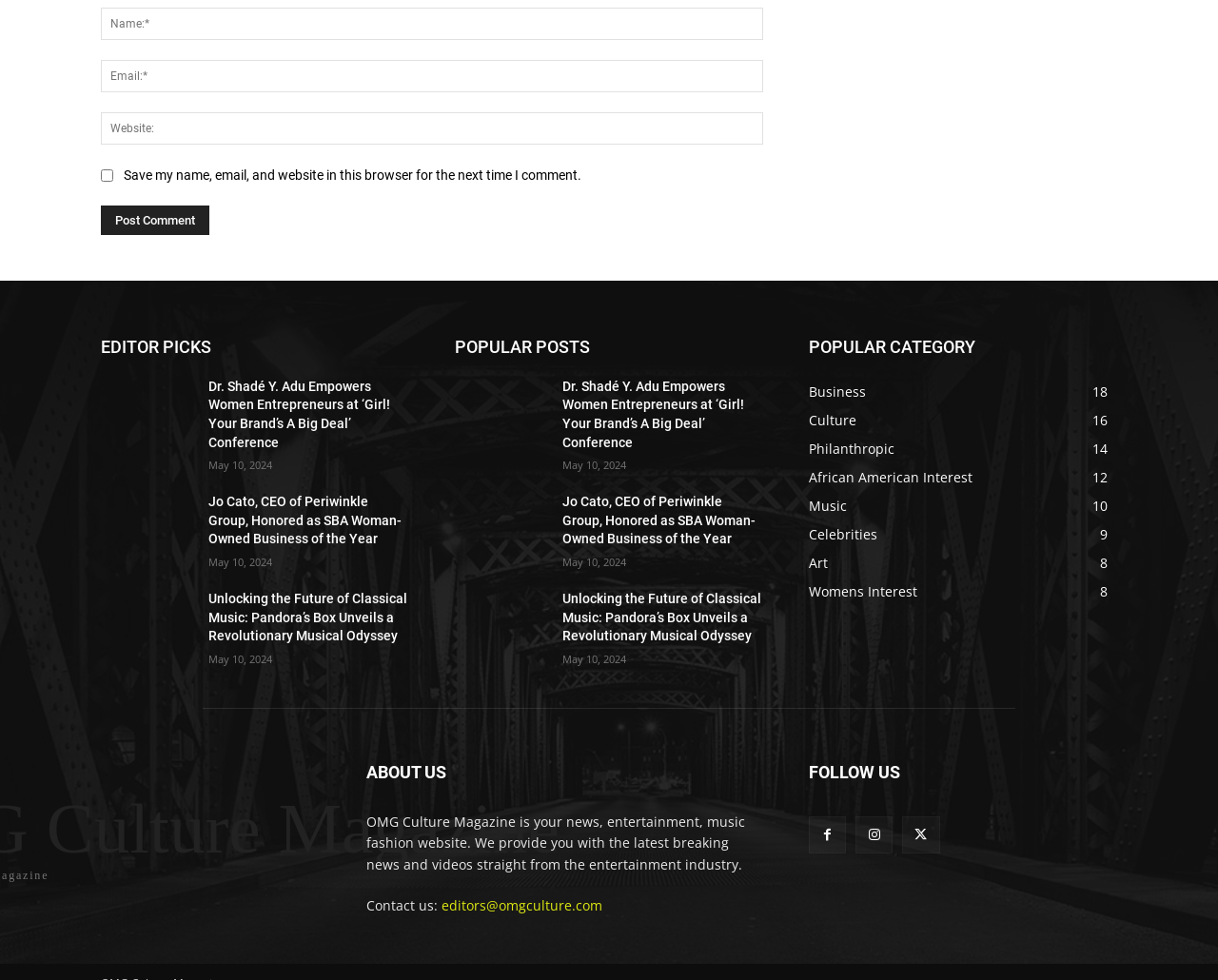Please identify the bounding box coordinates of the area I need to click to accomplish the following instruction: "Contact the editors".

[0.362, 0.912, 0.495, 0.93]